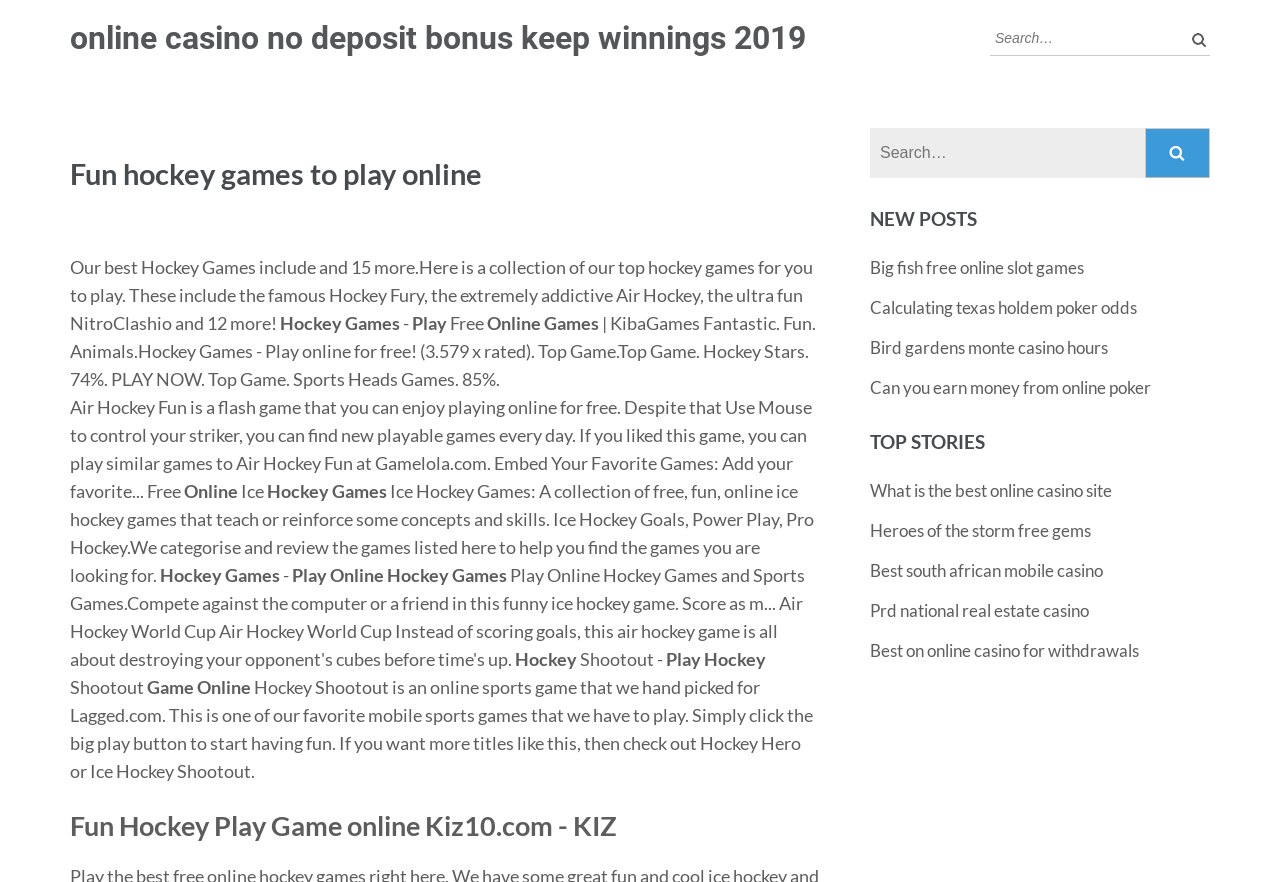How many search boxes are on this webpage?
Please utilize the information in the image to give a detailed response to the question.

By analyzing the webpage structure, I can see that there are two search boxes on this webpage. One is located at the top right corner of the webpage, and the other is located at the bottom right corner of the webpage. Both search boxes have a 'Search' button next to them.